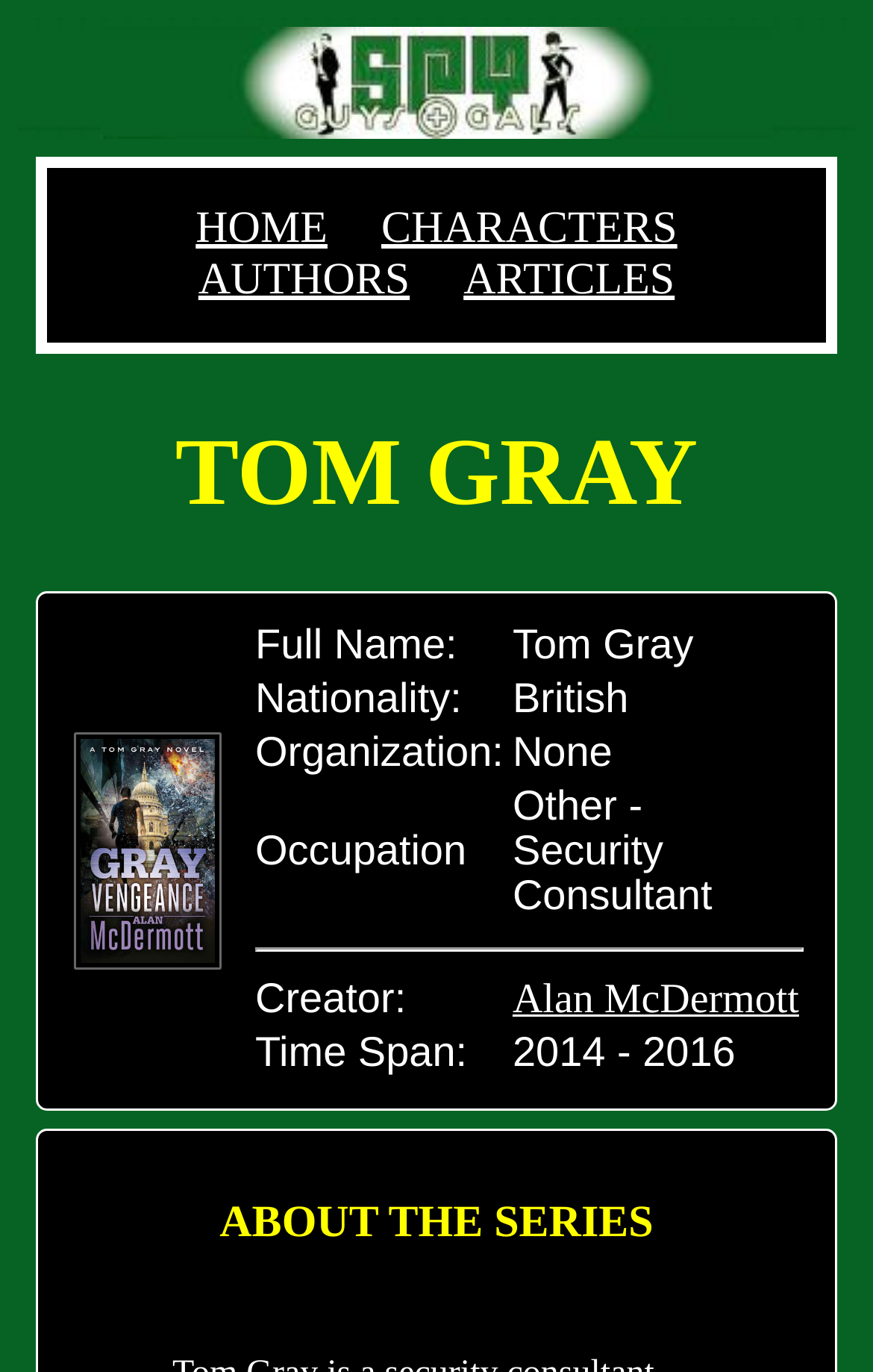Look at the image and write a detailed answer to the question: 
What is the occupation of Tom Gray?

From the webpage, we can see a table with information about Tom Gray. In the 'Occupation' row, it is mentioned that his occupation is 'Other - Security Consultant'.